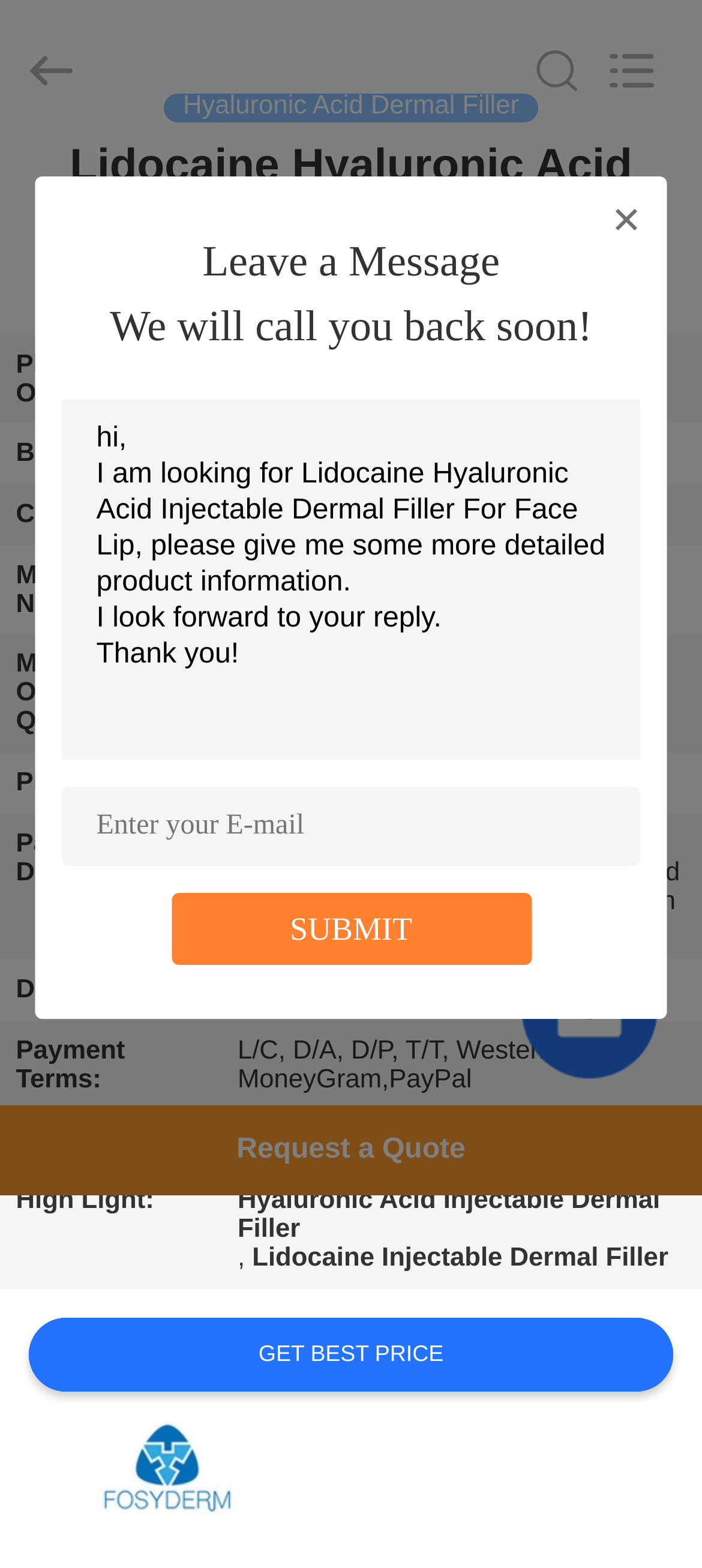Locate the UI element described by name="search" placeholder="Search what you want" and provide its bounding box coordinates. Use the format (top-left x, top-left y, bottom-right x, bottom-right y) with all values as floating point numbers between 0 and 1.

[0.0, 0.0, 0.88, 0.09]